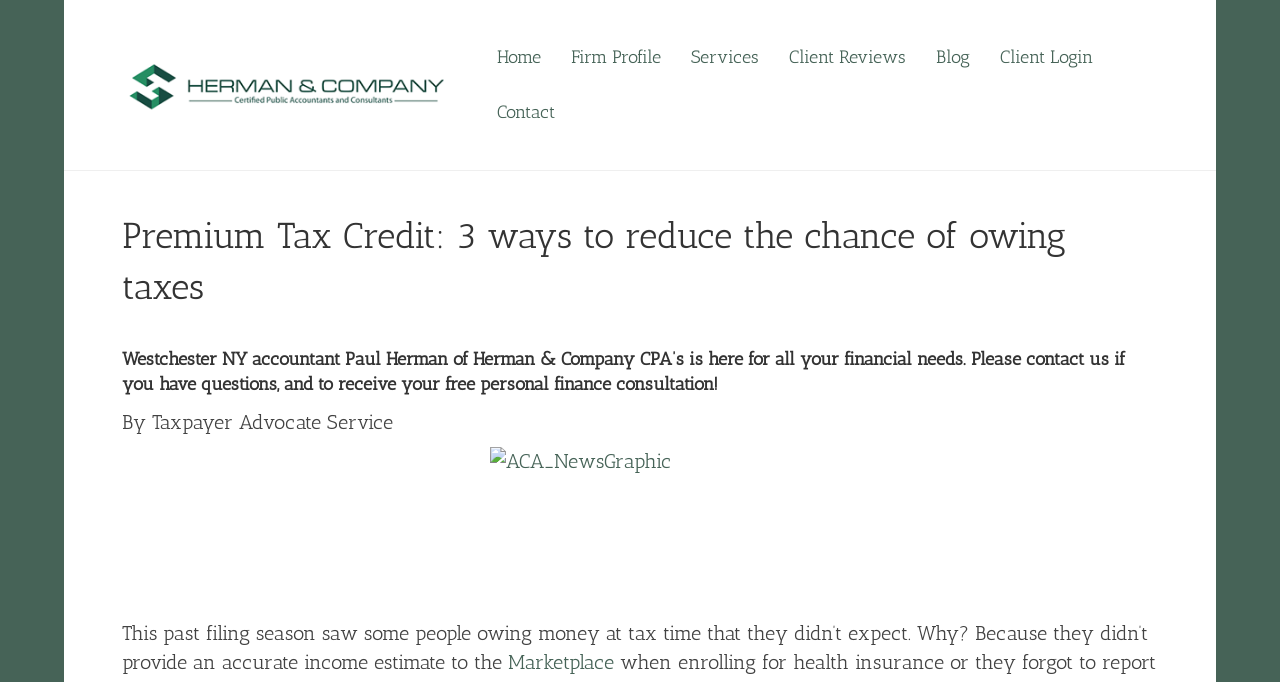Please specify the bounding box coordinates in the format (top-left x, top-left y, bottom-right x, bottom-right y), with values ranging from 0 to 1. Identify the bounding box for the UI component described as follows: alt="Thamesweb Logo"

None